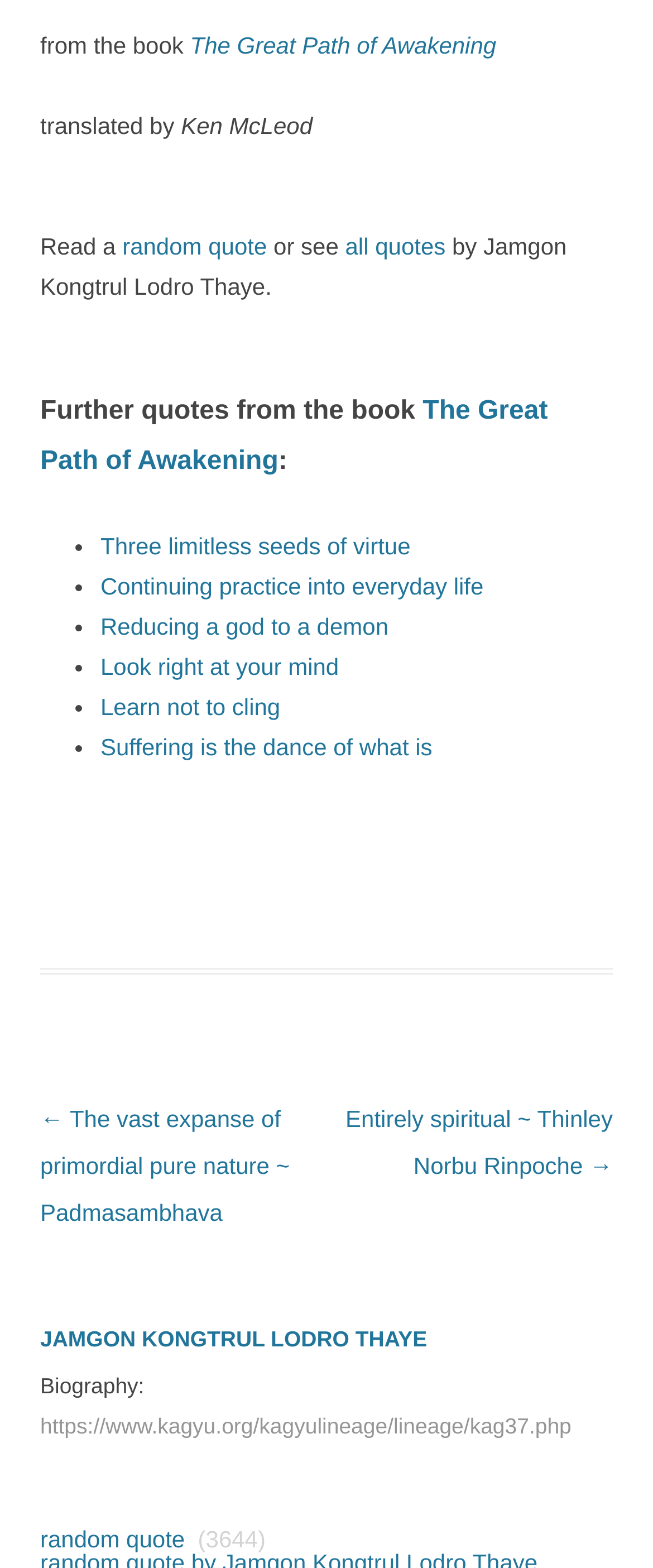Find and provide the bounding box coordinates for the UI element described here: "Learn not to cling". The coordinates should be given as four float numbers between 0 and 1: [left, top, right, bottom].

[0.154, 0.442, 0.429, 0.46]